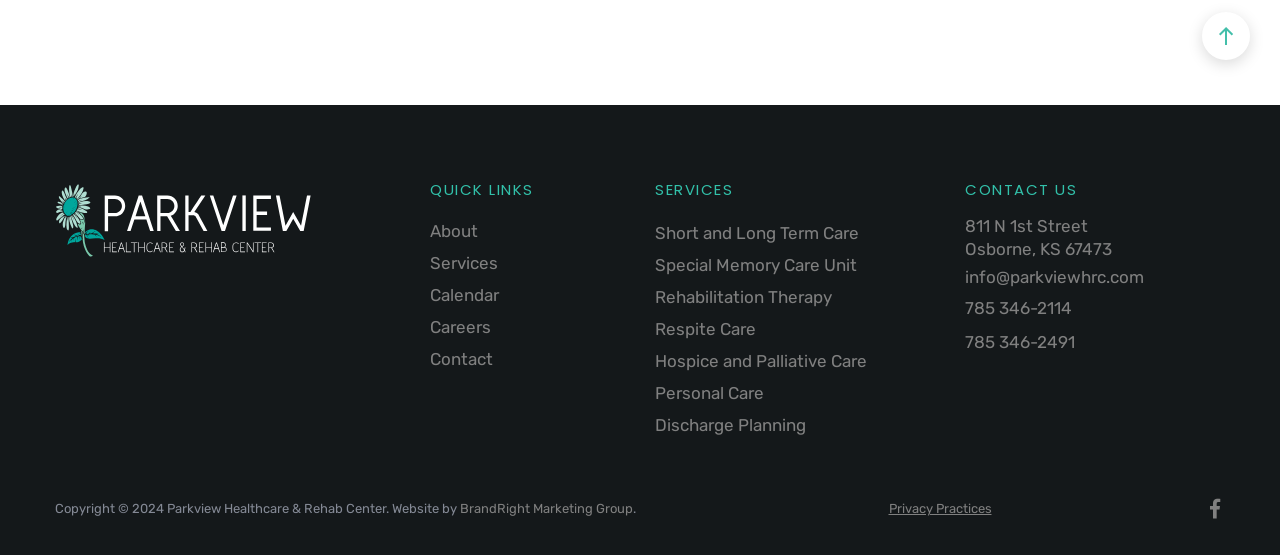Analyze the image and provide a detailed answer to the question: What type of care unit is available at Parkview Healthcare & Rehab Center?

According to the webpage, Parkview Healthcare & Rehab Center has a Special Memory Care Unit, which is a type of care unit available at the center.